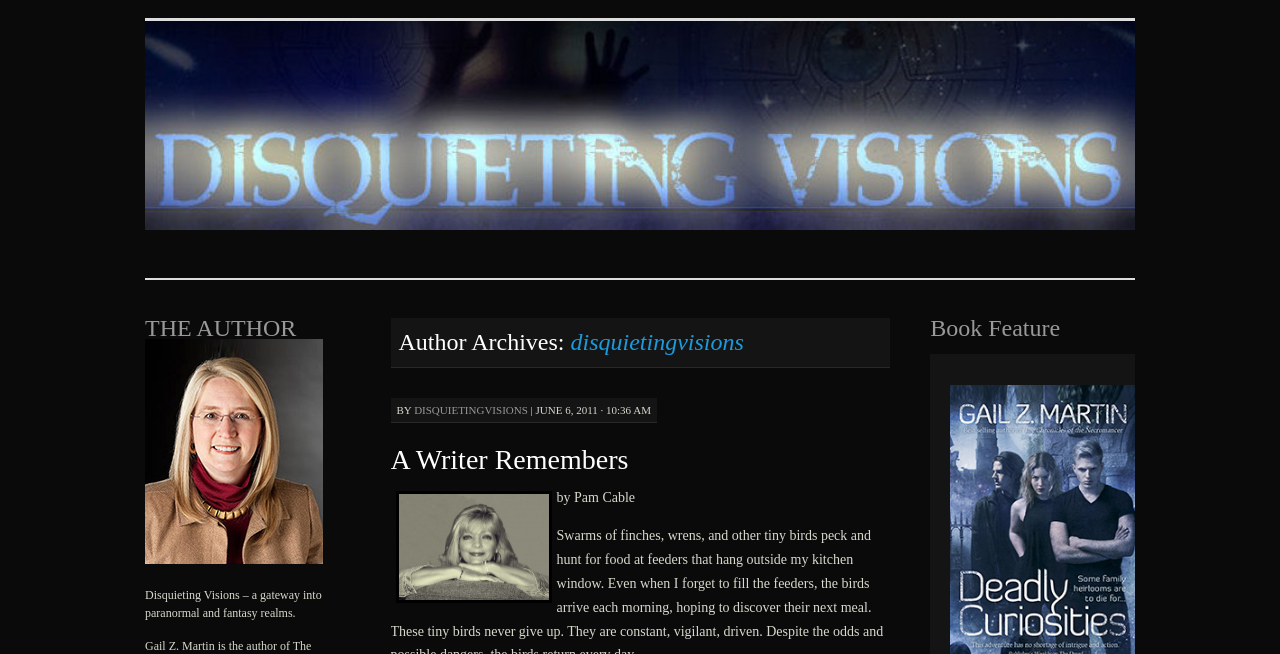Identify the title of the webpage and provide its text content.

Author Archives: disquietingvisions